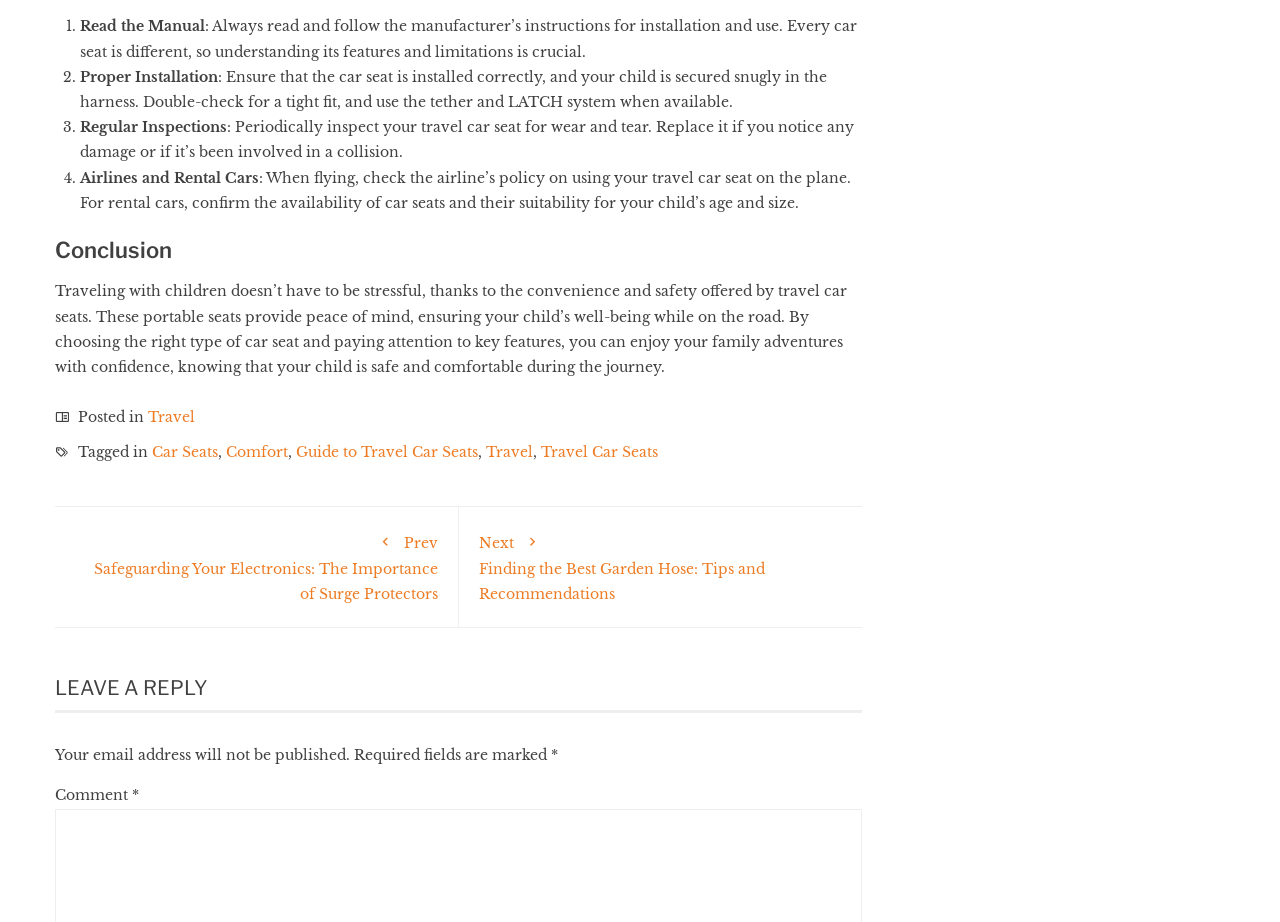From the element description: "Comfort", extract the bounding box coordinates of the UI element. The coordinates should be expressed as four float numbers between 0 and 1, in the order [left, top, right, bottom].

[0.177, 0.481, 0.225, 0.5]